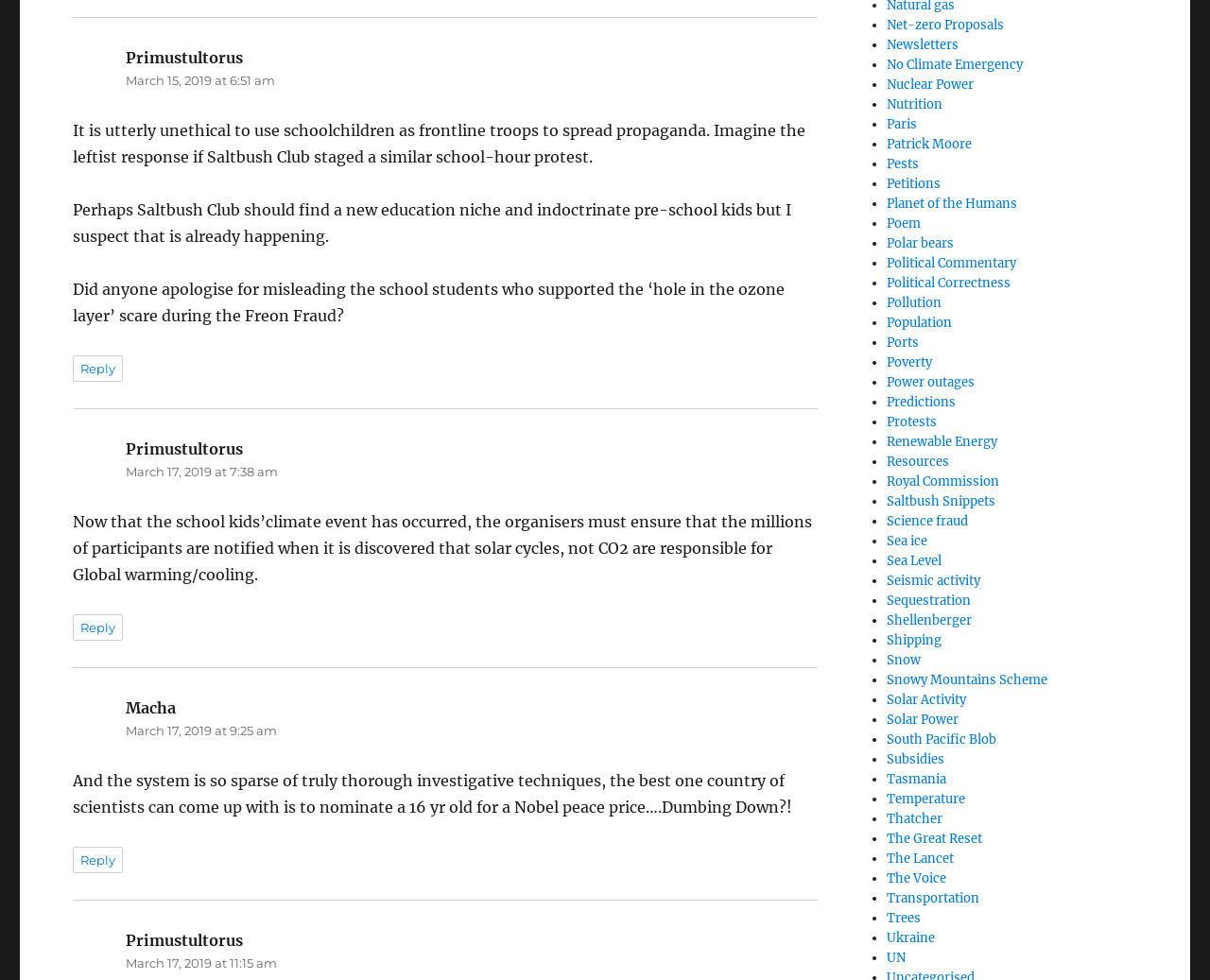Please identify the bounding box coordinates of the element that needs to be clicked to perform the following instruction: "View Net-zero Proposals".

[0.733, 0.017, 0.829, 0.034]